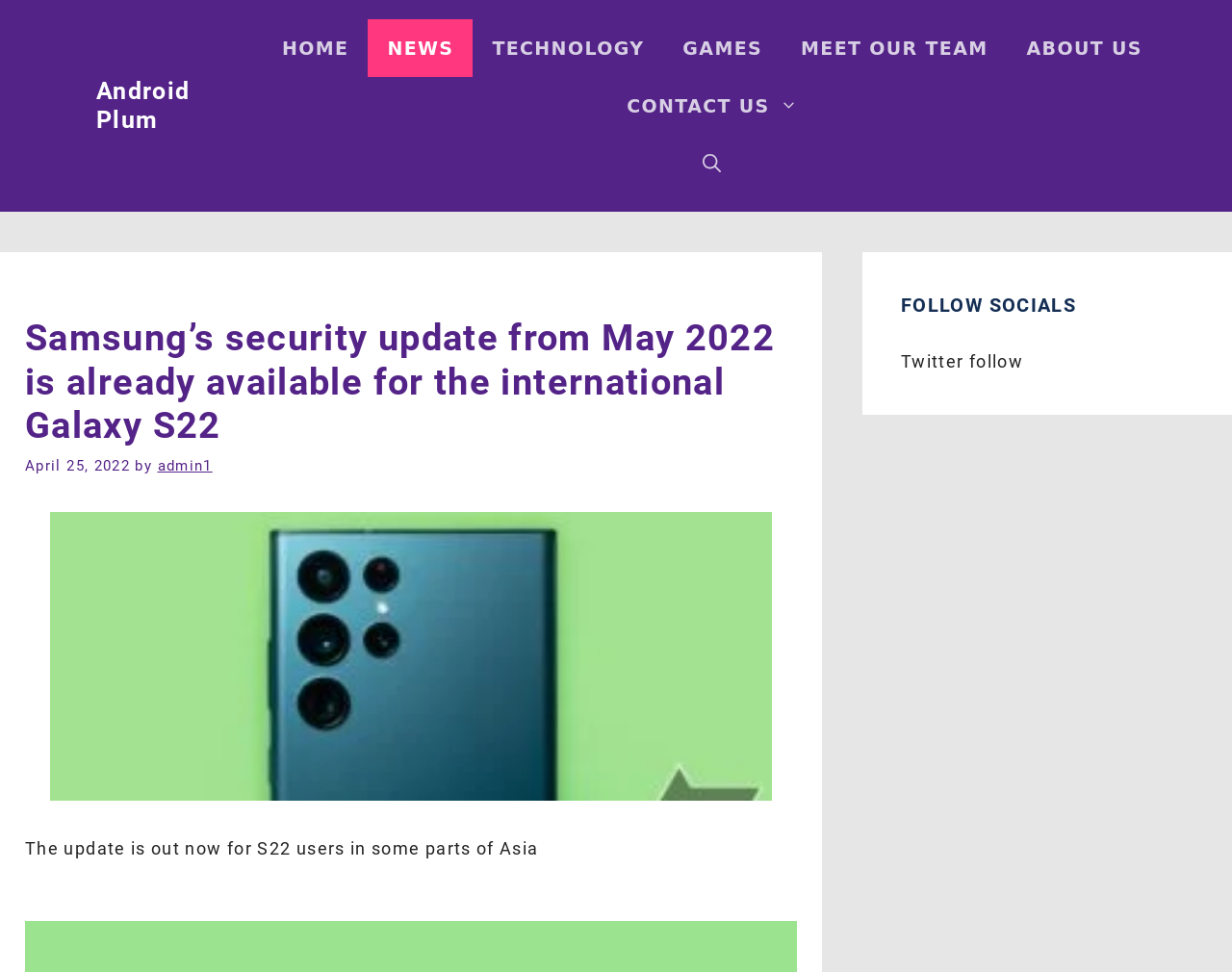Kindly determine the bounding box coordinates for the clickable area to achieve the given instruction: "view the image of Samsung galaxy s22 ultra green".

[0.041, 0.527, 0.627, 0.824]